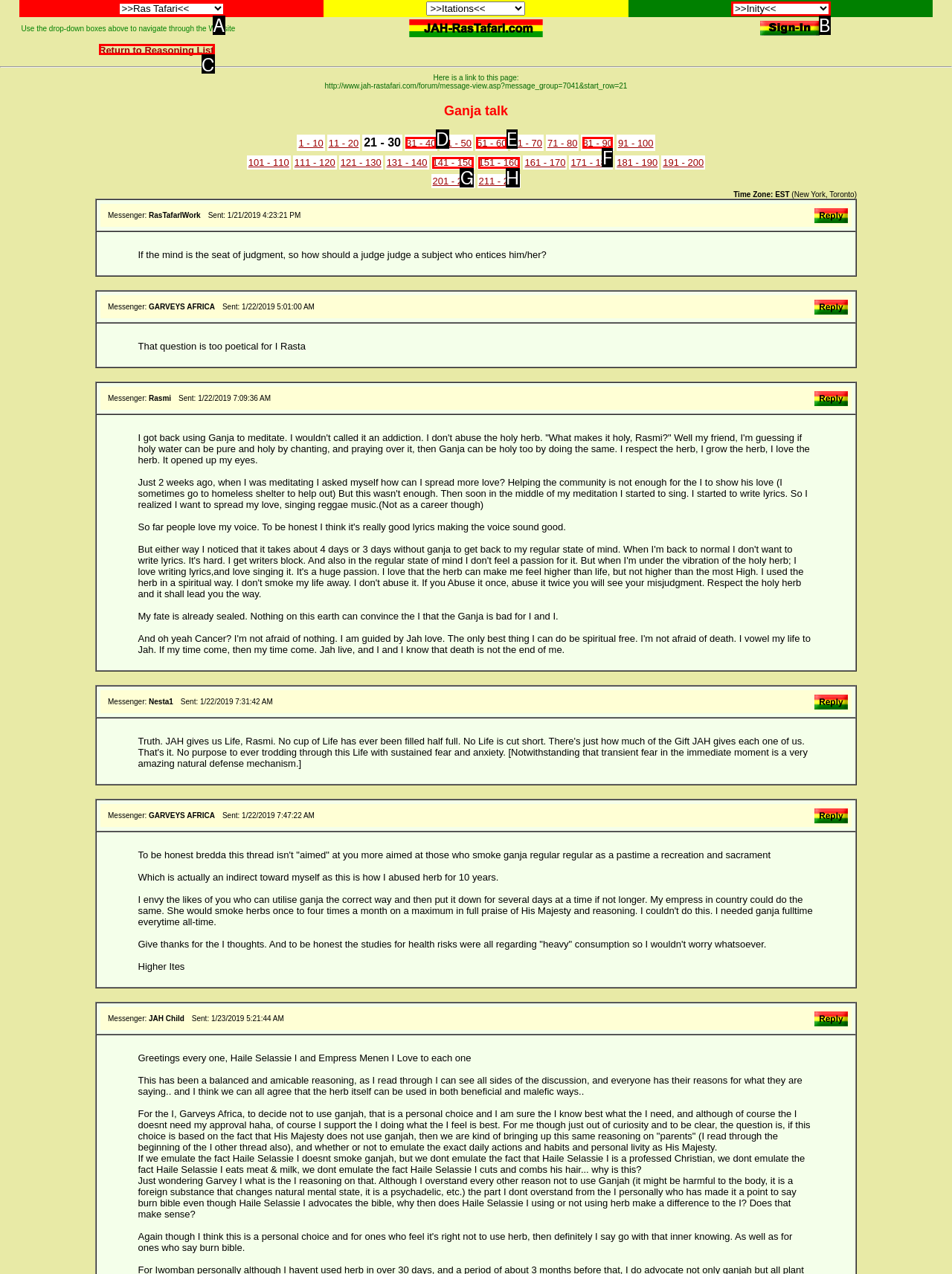Tell me which option I should click to complete the following task: Click on the link to return to the reasoning list Answer with the option's letter from the given choices directly.

C